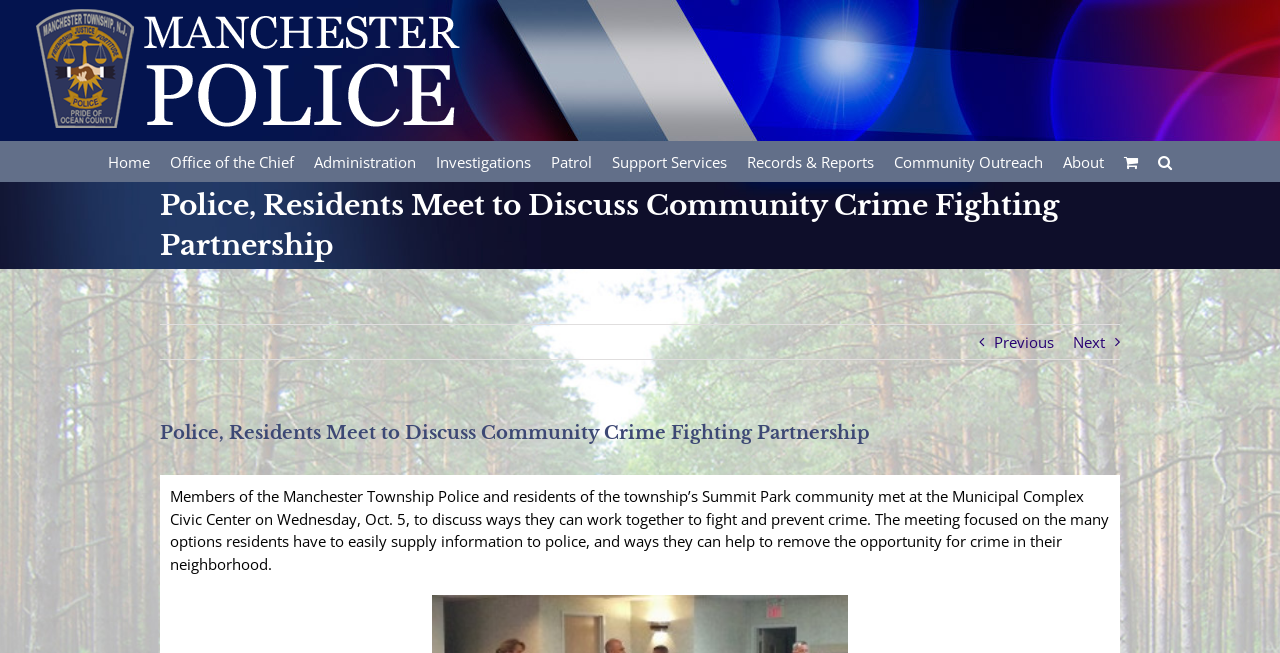Identify the bounding box of the UI element that matches this description: "aria-label="View Cart"".

[0.878, 0.216, 0.889, 0.277]